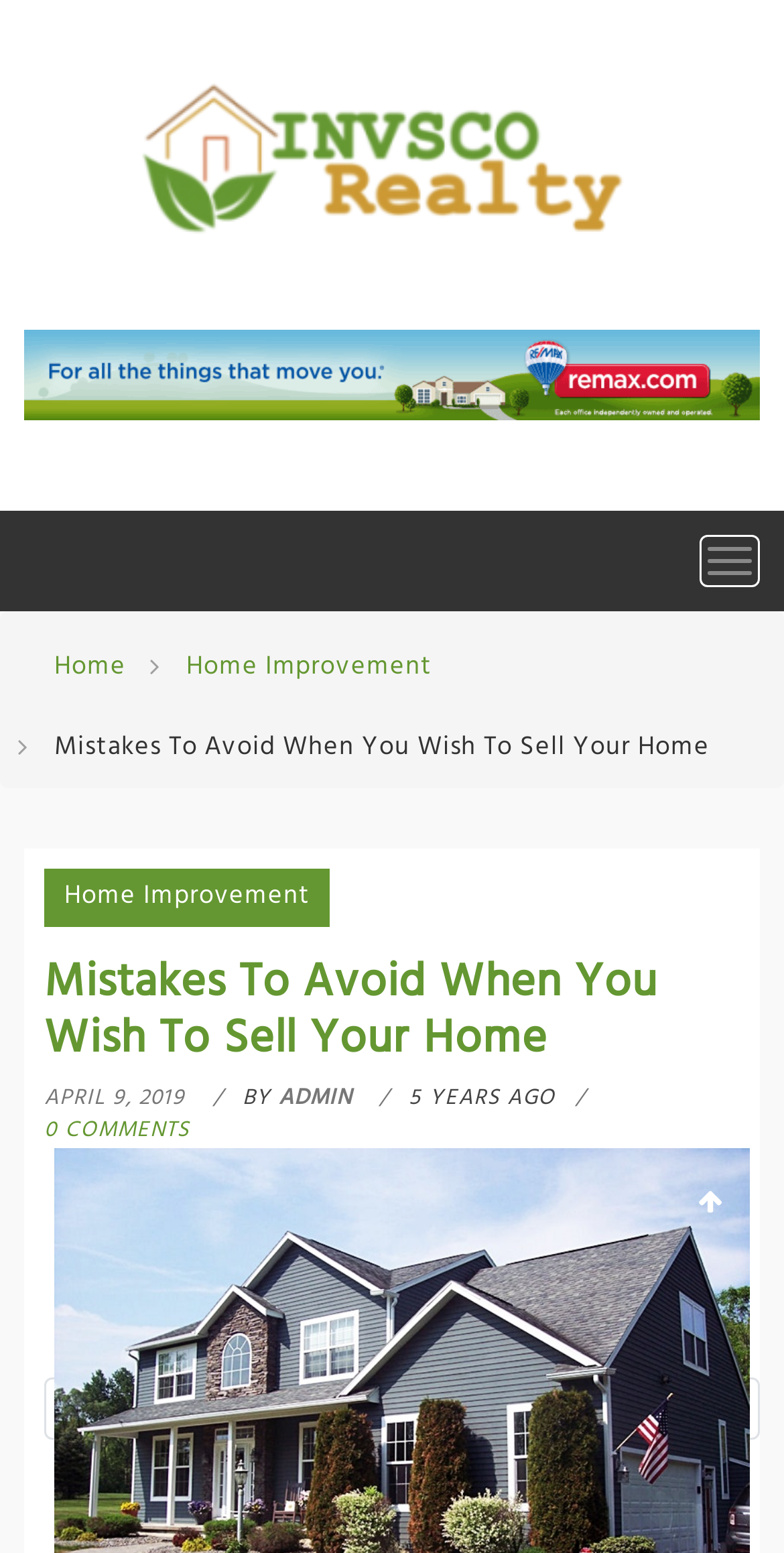What is the name of the realty company?
With the help of the image, please provide a detailed response to the question.

The name of the realty company can be found in the top-left corner of the webpage, where it says 'Mistakes To Avoid When You Wish To Sell Your Home - Invsco Realty'. This is also confirmed by the image and link with the same text.